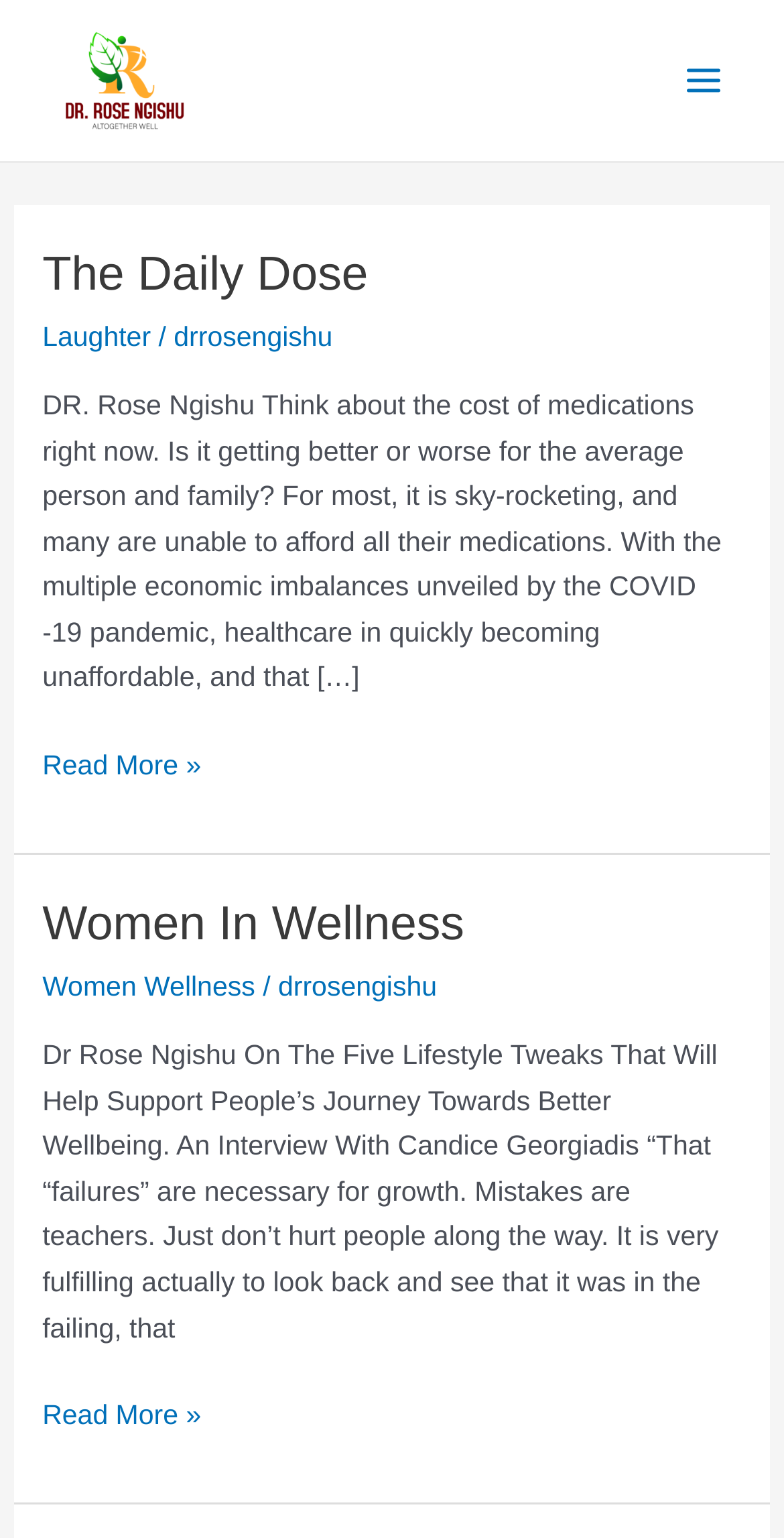Identify the bounding box coordinates of the region that needs to be clicked to carry out this instruction: "Read Terms and Conditions". Provide these coordinates as four float numbers ranging from 0 to 1, i.e., [left, top, right, bottom].

None